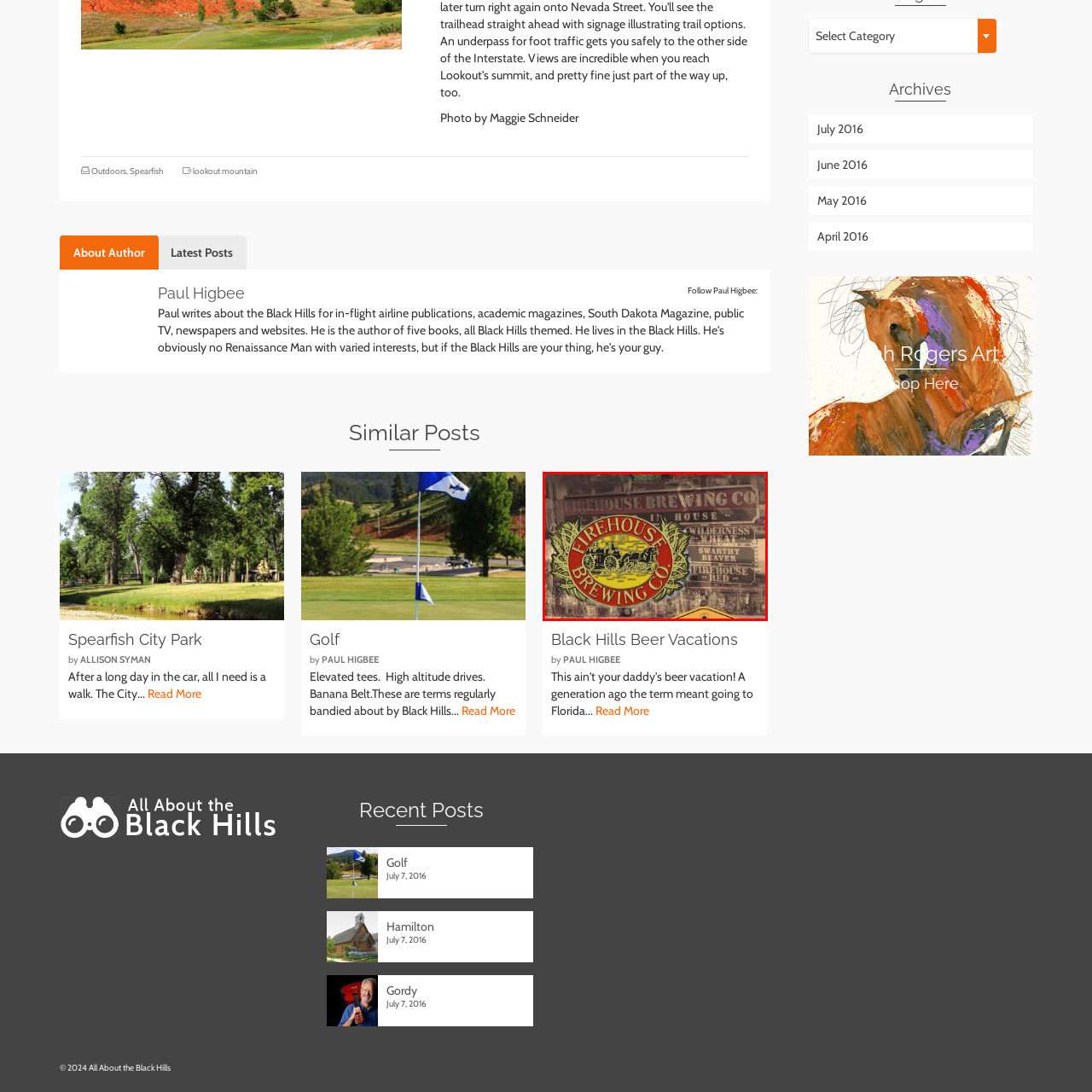Focus on the highlighted area in red, How many beer labels are visible in the image? Answer using a single word or phrase.

Three